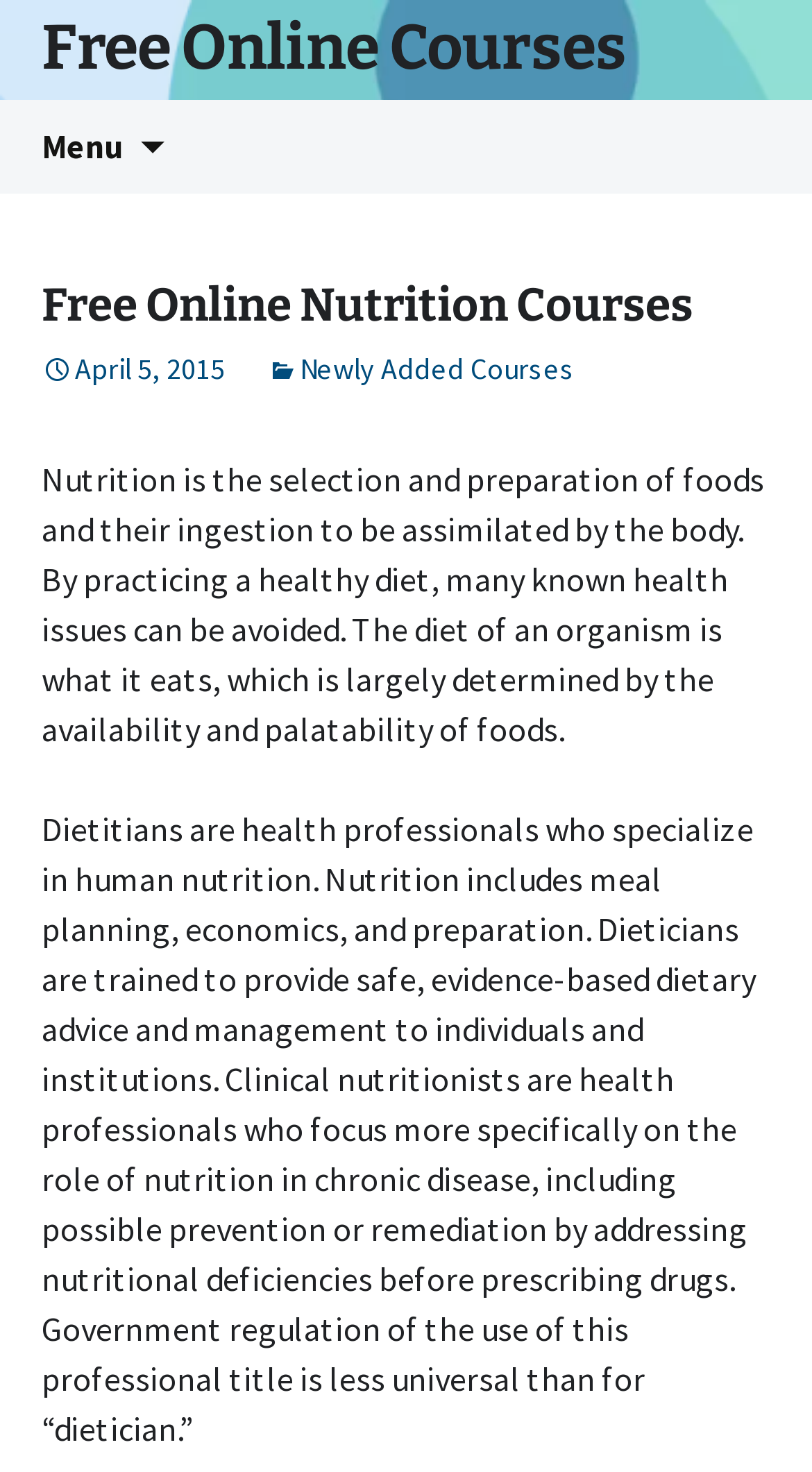How many links are there in the header section?
Based on the image, provide a one-word or brief-phrase response.

3